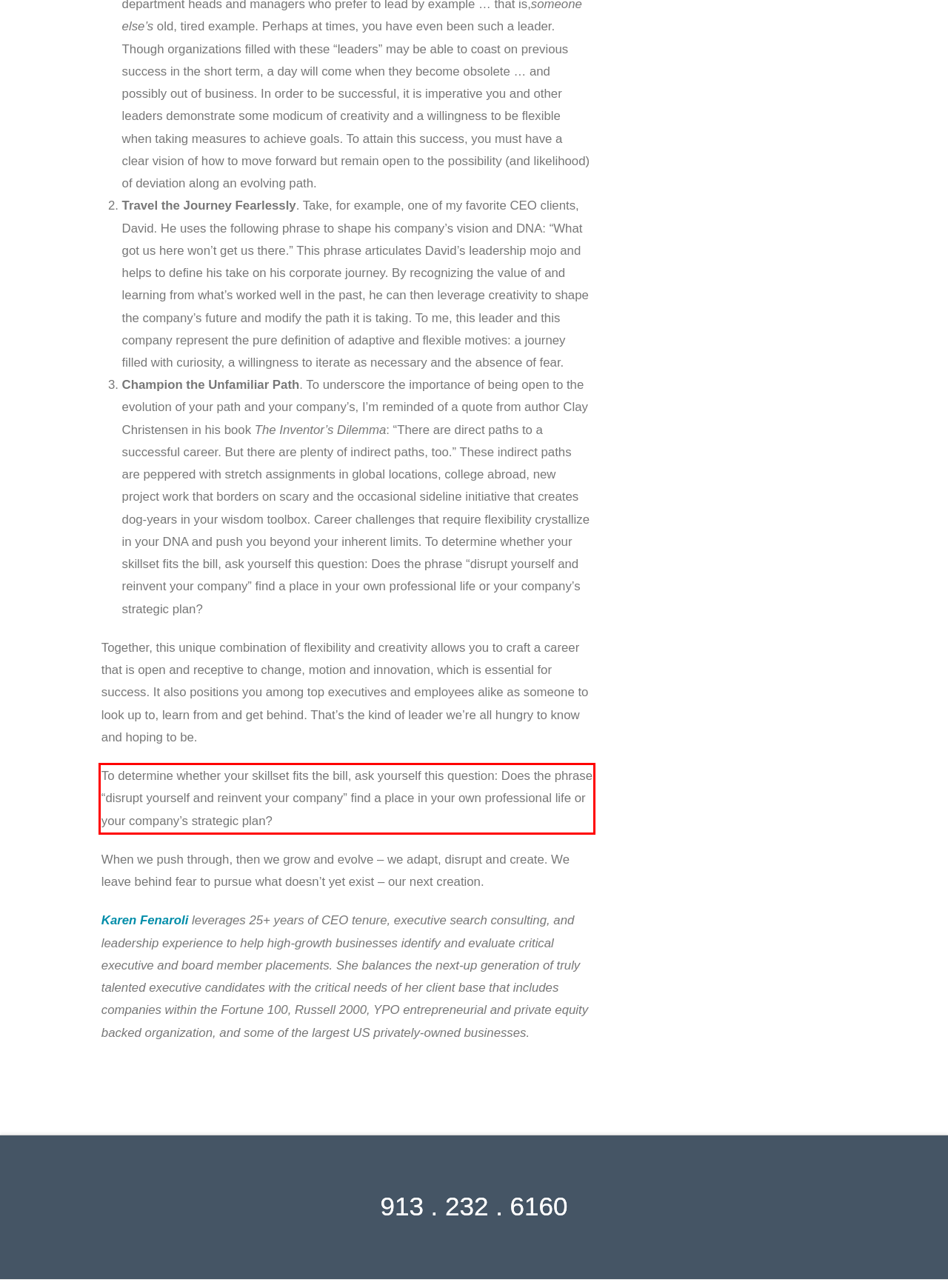You have a screenshot of a webpage with a red bounding box. Use OCR to generate the text contained within this red rectangle.

To determine whether your skillset fits the bill, ask yourself this question: Does the phrase “disrupt yourself and reinvent your company” find a place in your own professional life or your company’s strategic plan?